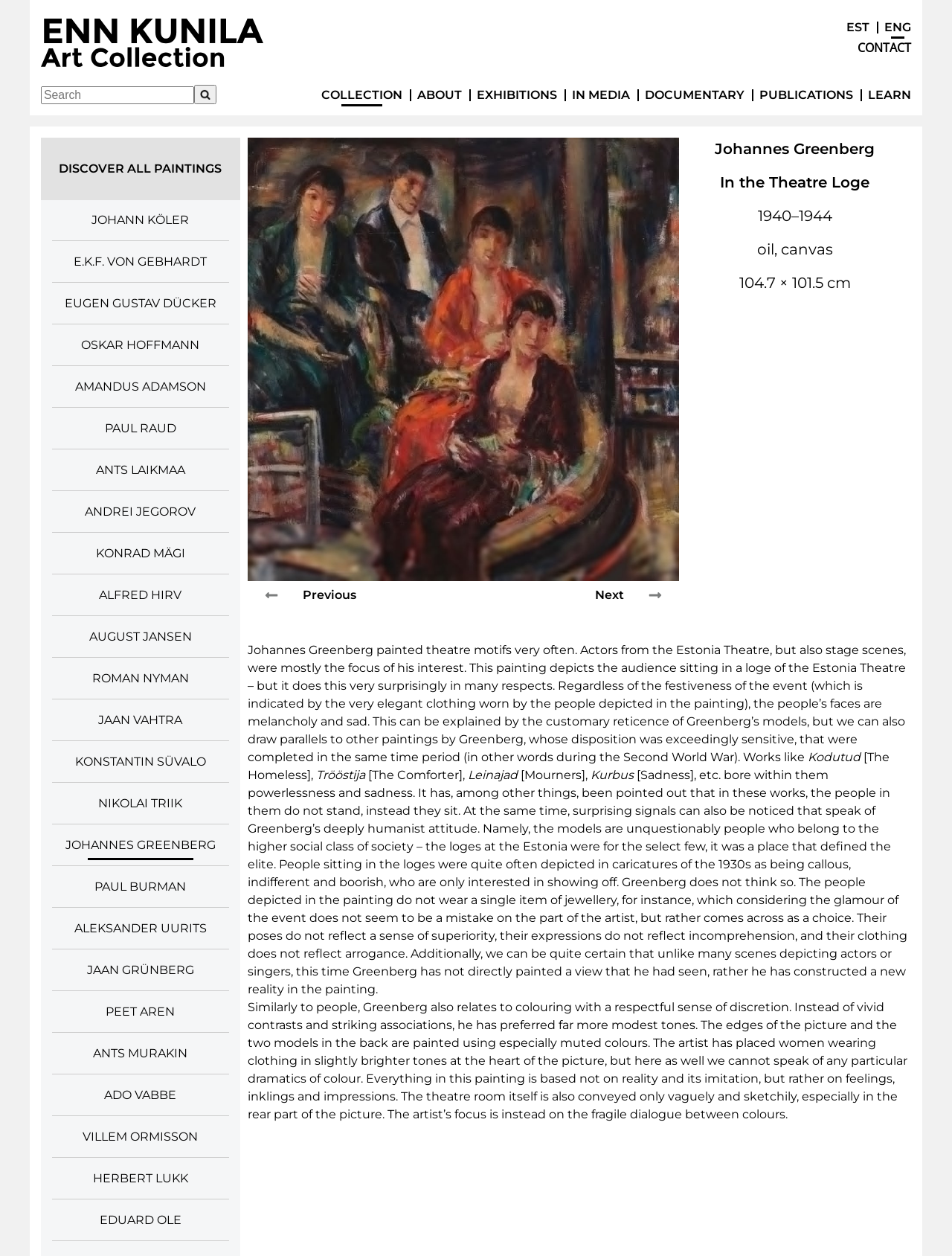Please identify the bounding box coordinates of the region to click in order to complete the given instruction: "view the collection". The coordinates should be four float numbers between 0 and 1, i.e., [left, top, right, bottom].

[0.338, 0.069, 0.423, 0.083]